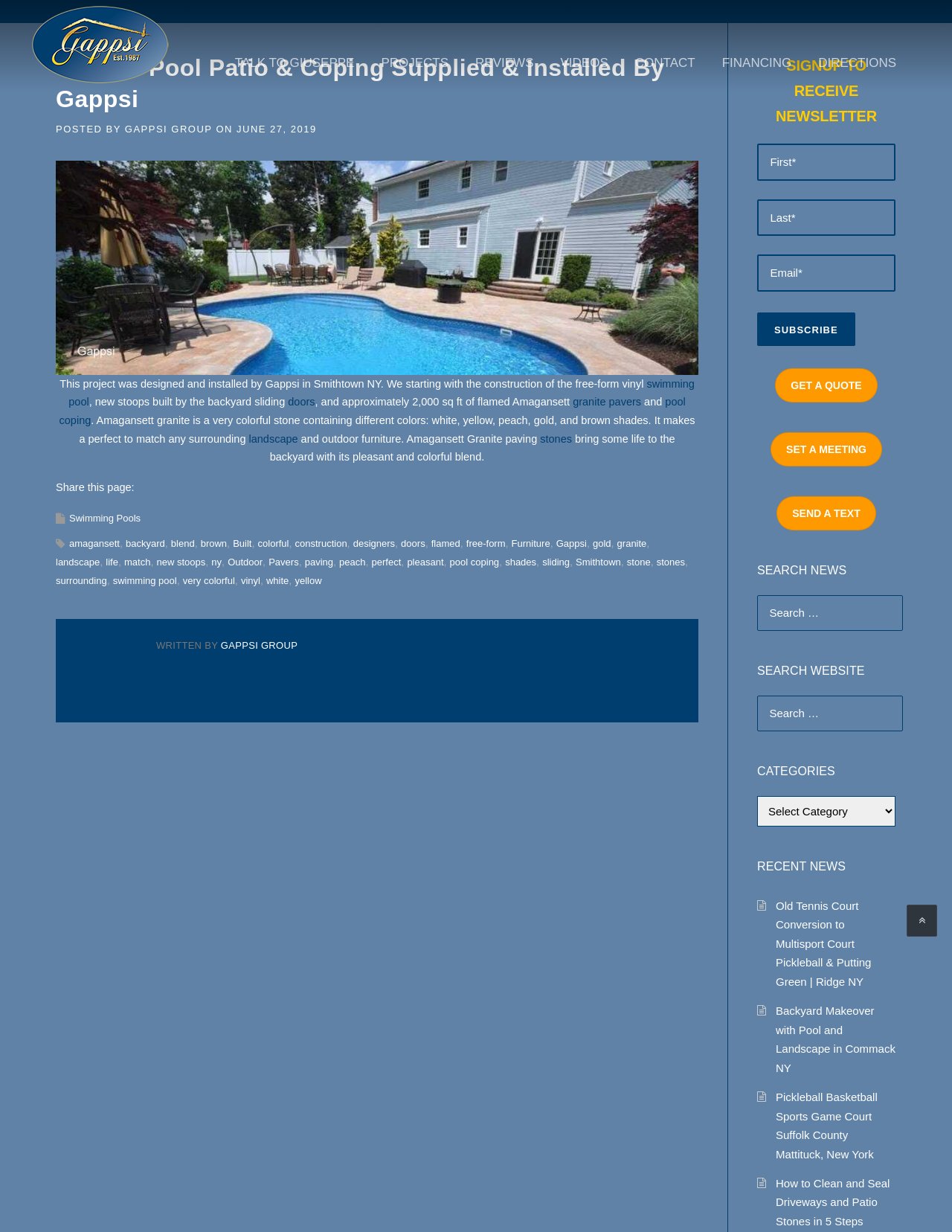Pinpoint the bounding box coordinates of the area that must be clicked to complete this instruction: "Click on the 'pool coping' link".

[0.062, 0.322, 0.72, 0.346]